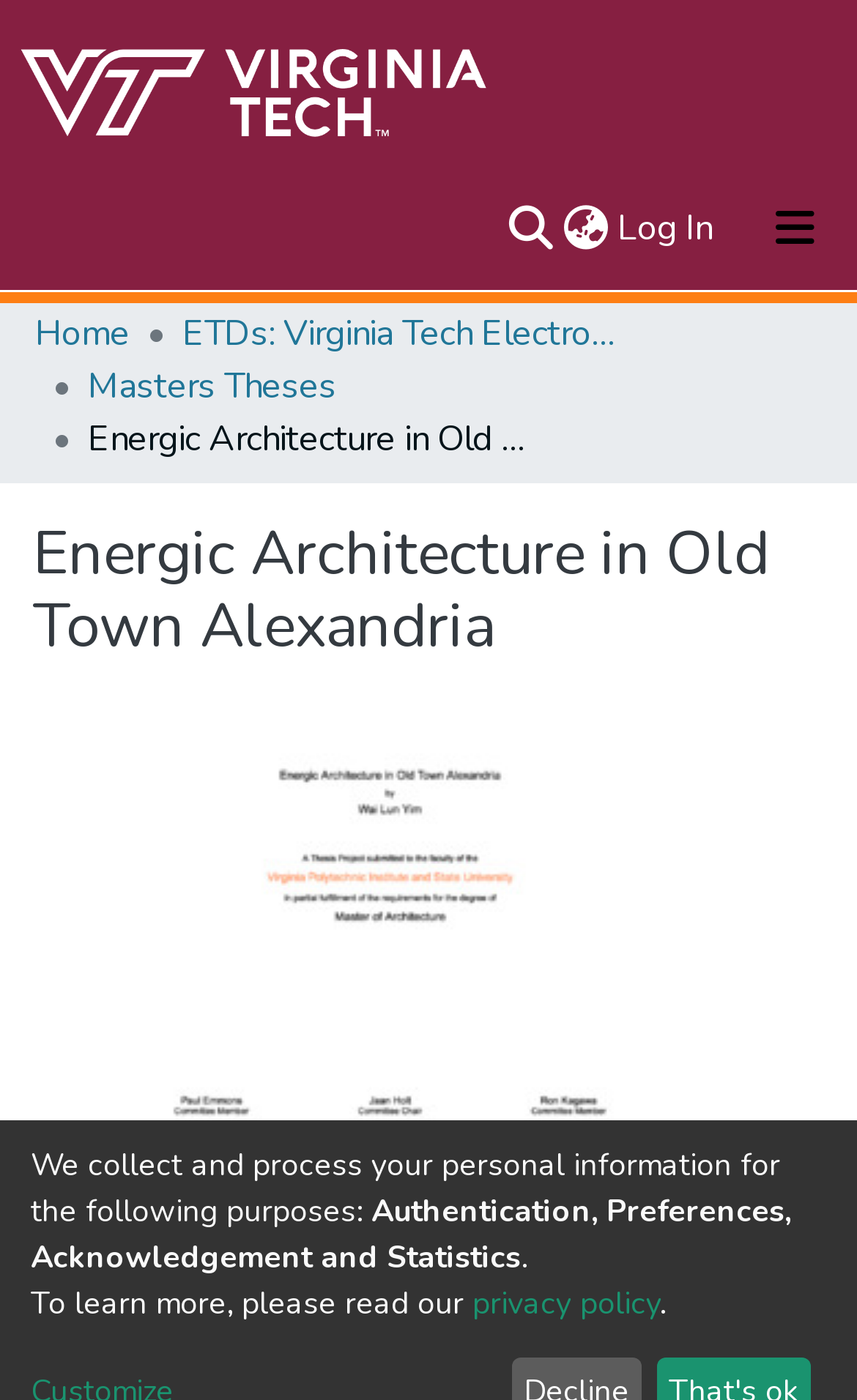Please determine the bounding box coordinates for the element that should be clicked to follow these instructions: "Switch language".

[0.651, 0.144, 0.715, 0.182]